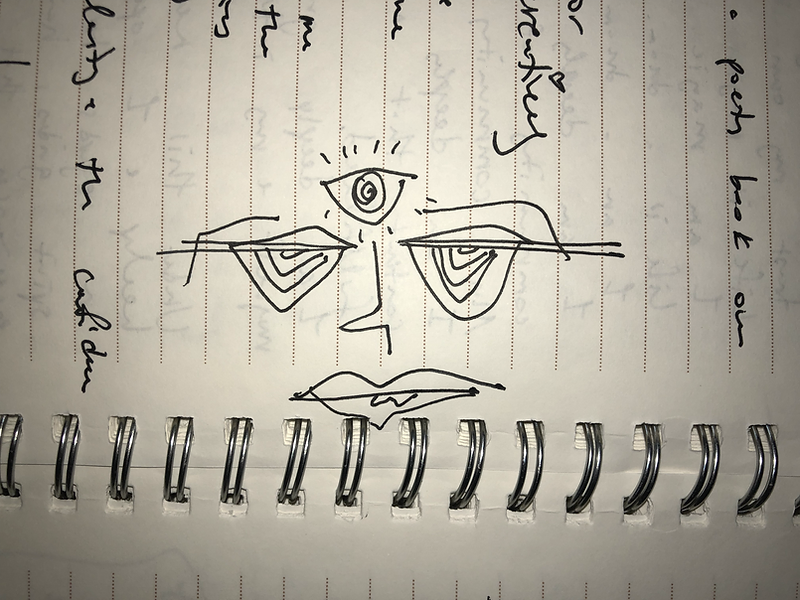Convey a detailed narrative of what is depicted in the image.

The image features a striking sketch of a stylized face drawn in black ink on a lined notebook page. The face is characterized by an exaggerated central eye, depicted as a spiral, symbolizing insight or perception. Flanking this central feature are two sharply drawn eyes, each containing intricate spiral designs that add depth and movement to the expression. Below the eyes, a curved line represents the mouth, completing the minimalist yet expressive portrayal. Surrounding the drawing are handwritten notes in a casual script, hinting at an ongoing creative process or brainstorming session. The combination of the artwork and the surrounding text captures a moment of inspiration, while the open spiral binding of the notebook suggests a series of thoughts and ideas waiting to unfold.